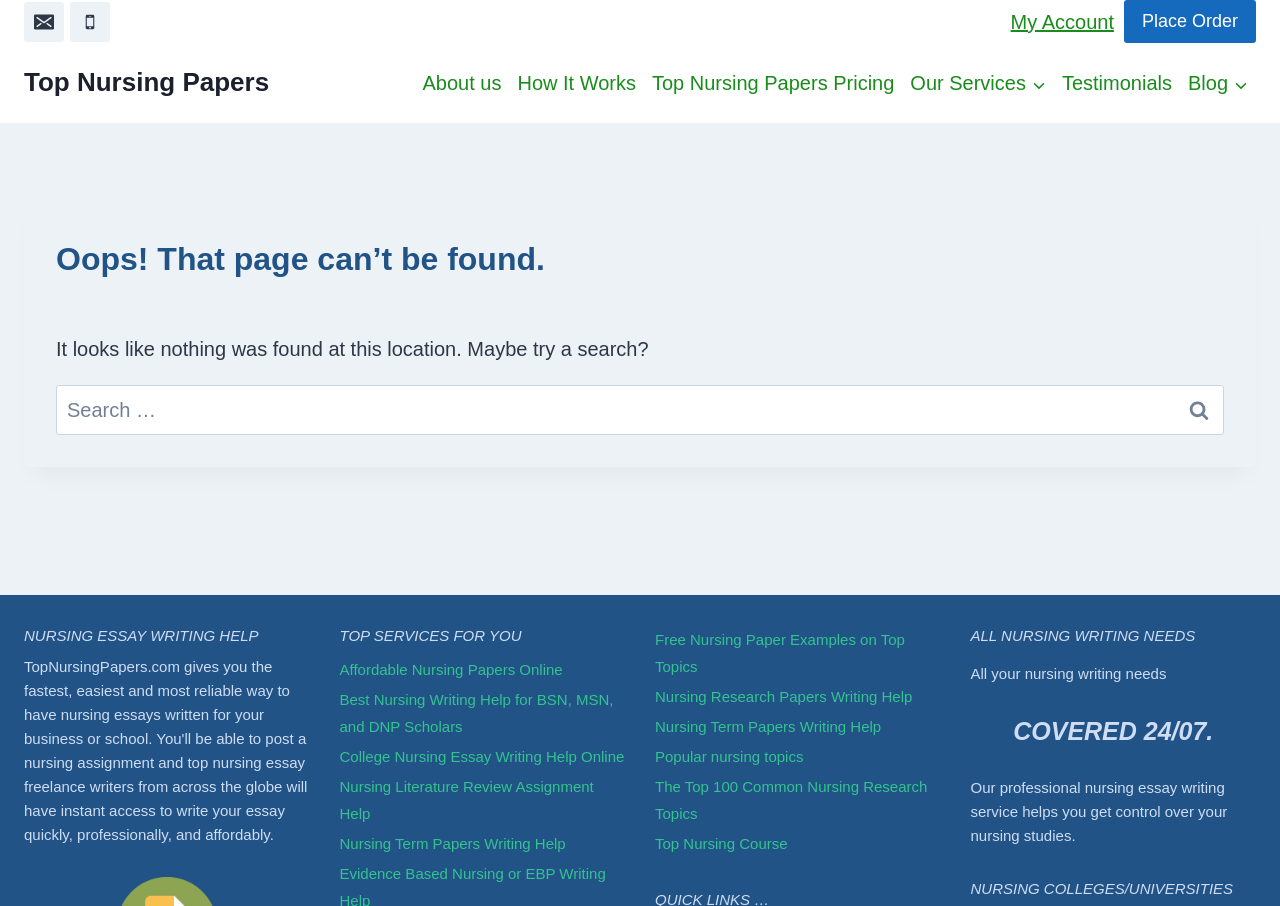What is the primary navigation menu composed of?
By examining the image, provide a one-word or phrase answer.

About us, How It Works, etc.